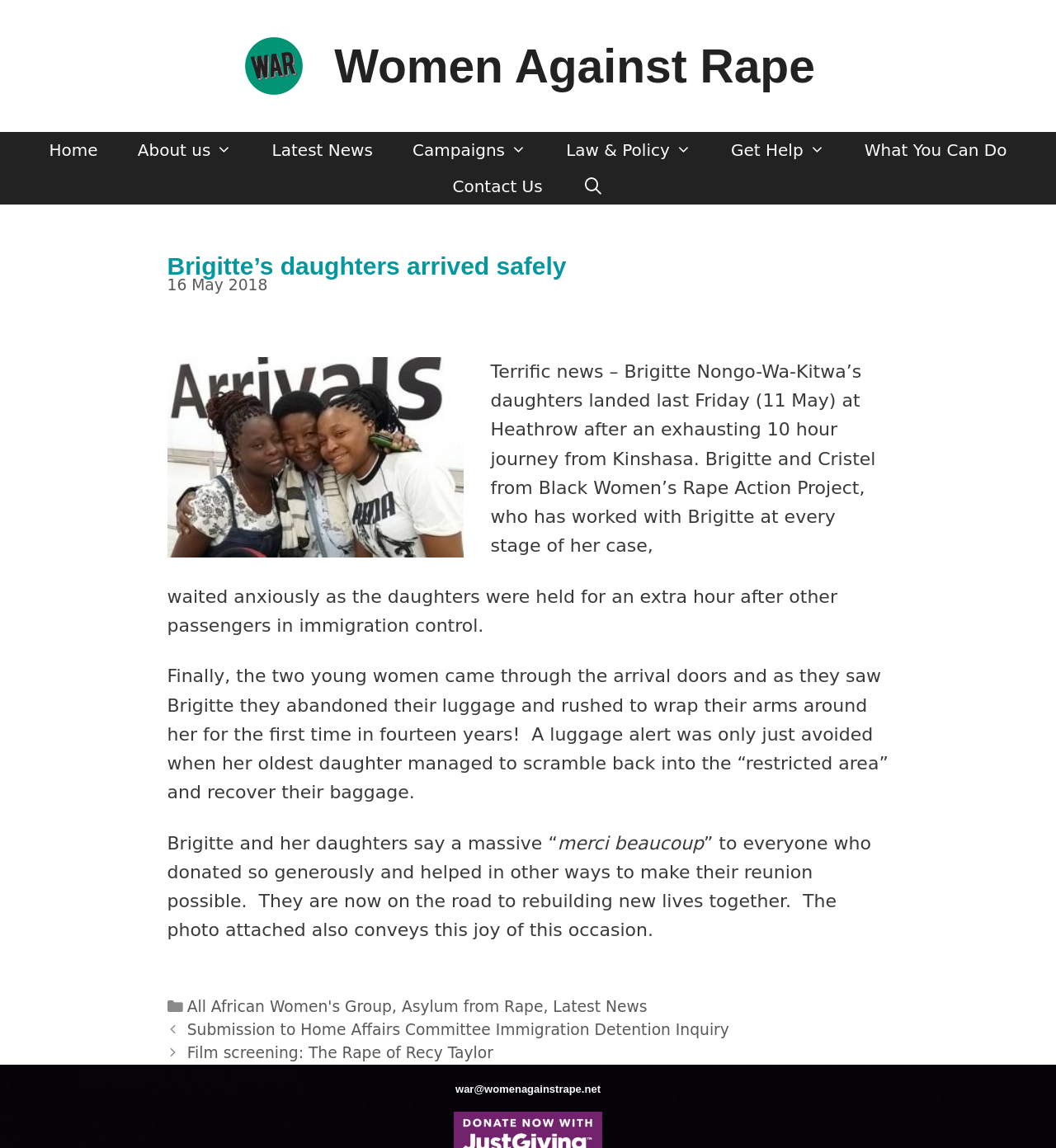Identify the bounding box coordinates of the region I need to click to complete this instruction: "Share".

None